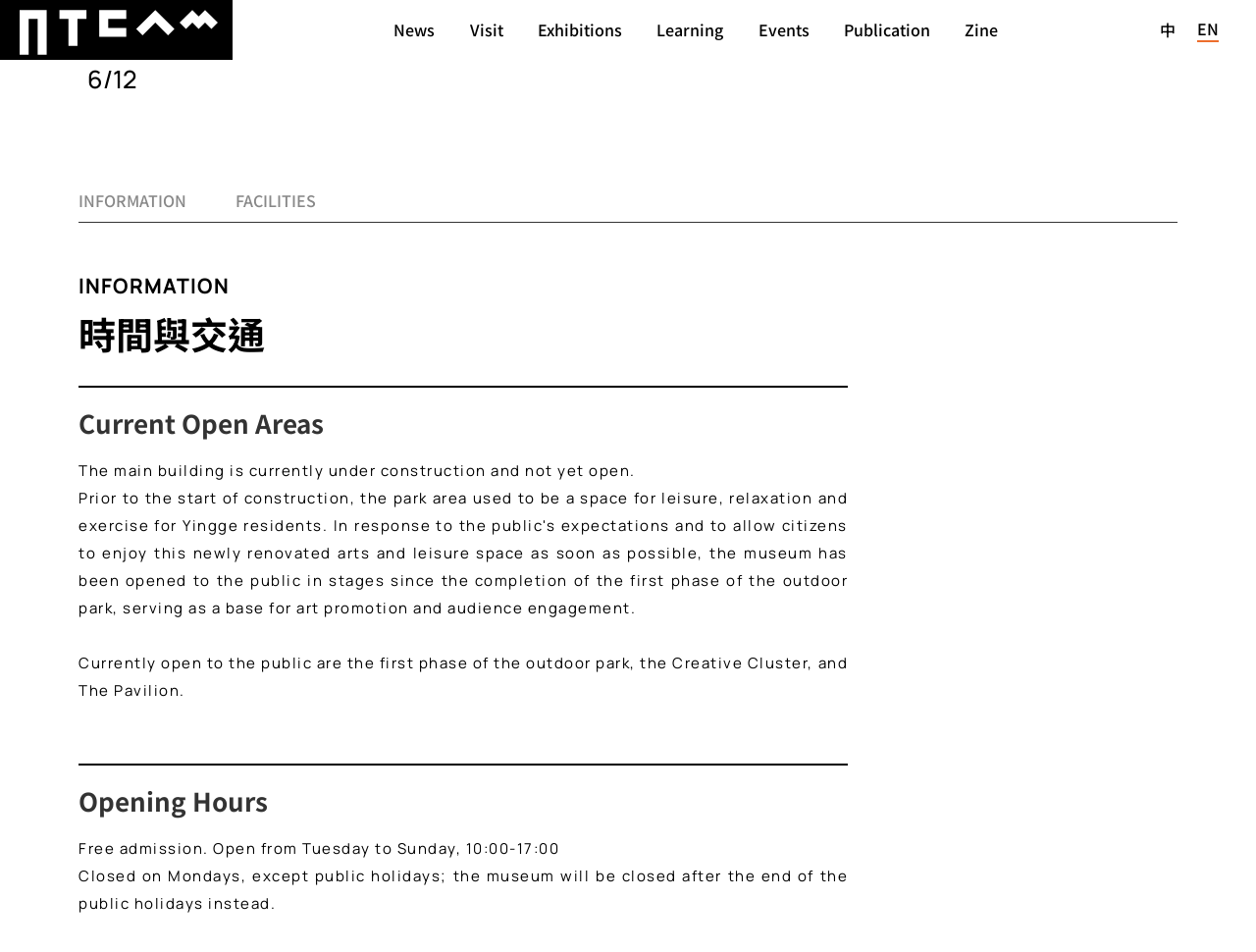Give a concise answer using one word or a phrase to the following question:
What is the admission fee?

Free